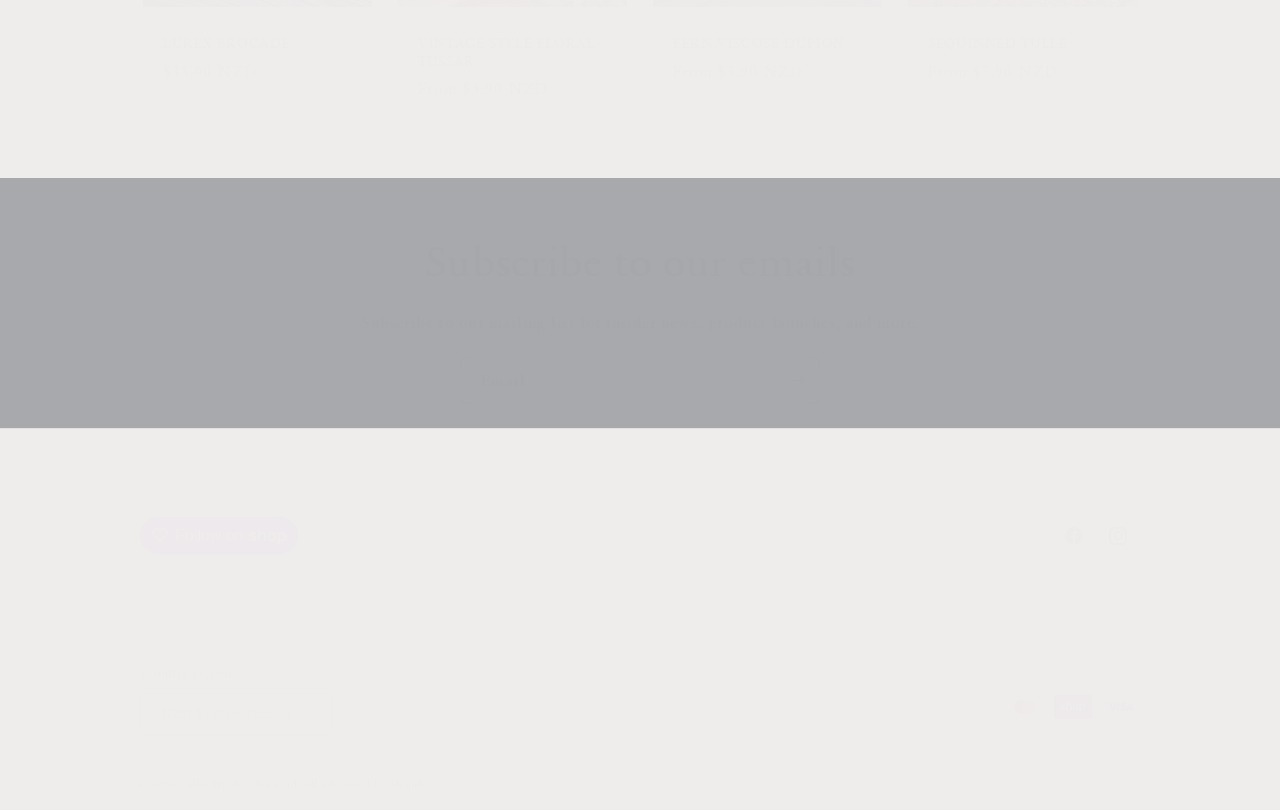What is the purpose of the textbox?
Please ensure your answer to the question is detailed and covers all necessary aspects.

The purpose of the textbox can be determined by looking at its location and the surrounding elements. It is located below the heading 'Subscribe to our emails' and has a label 'Email', indicating that it is used to input an email address for subscription.